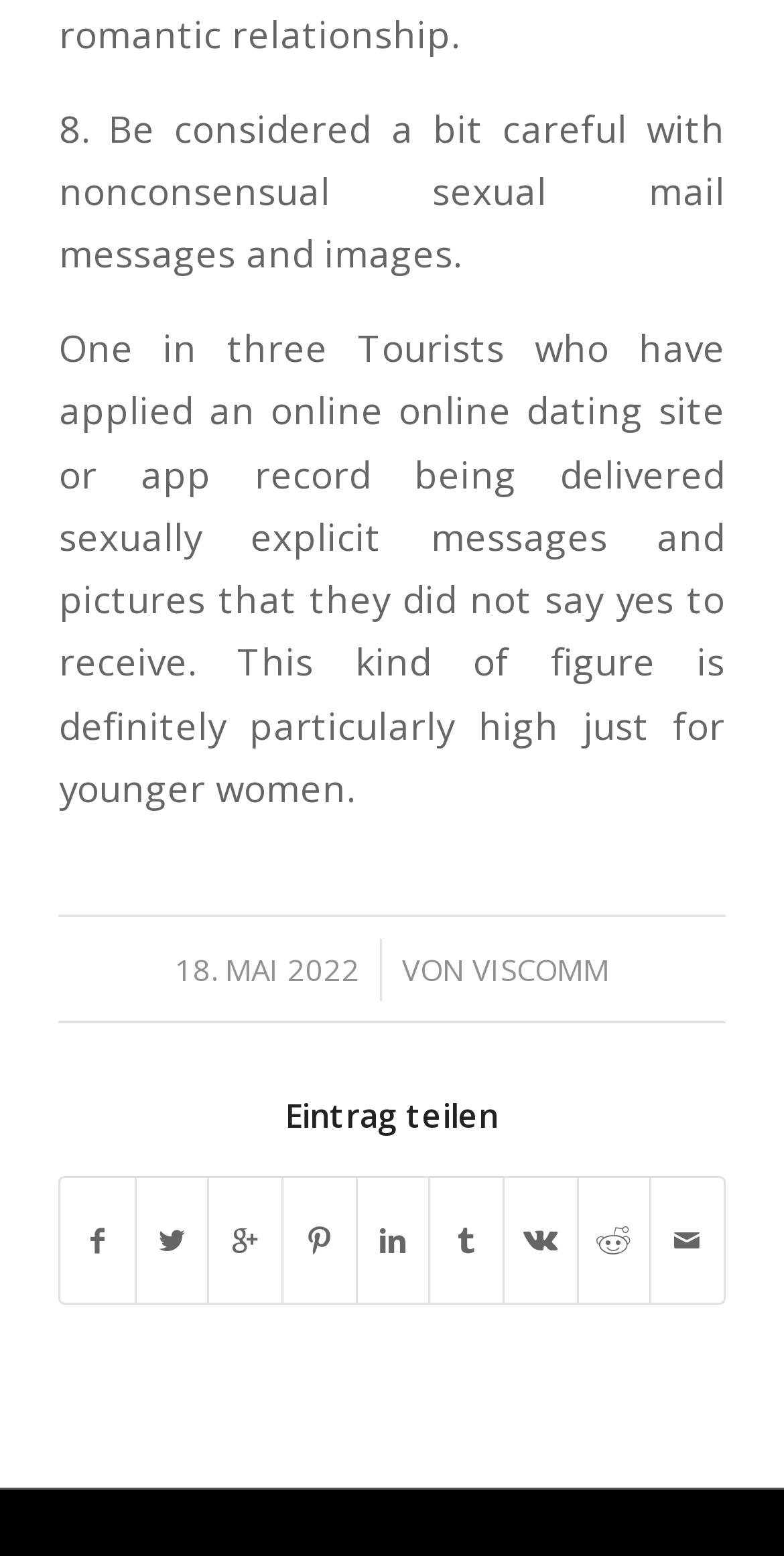What is the topic of the article?
Refer to the screenshot and answer in one word or phrase.

Online dating safety